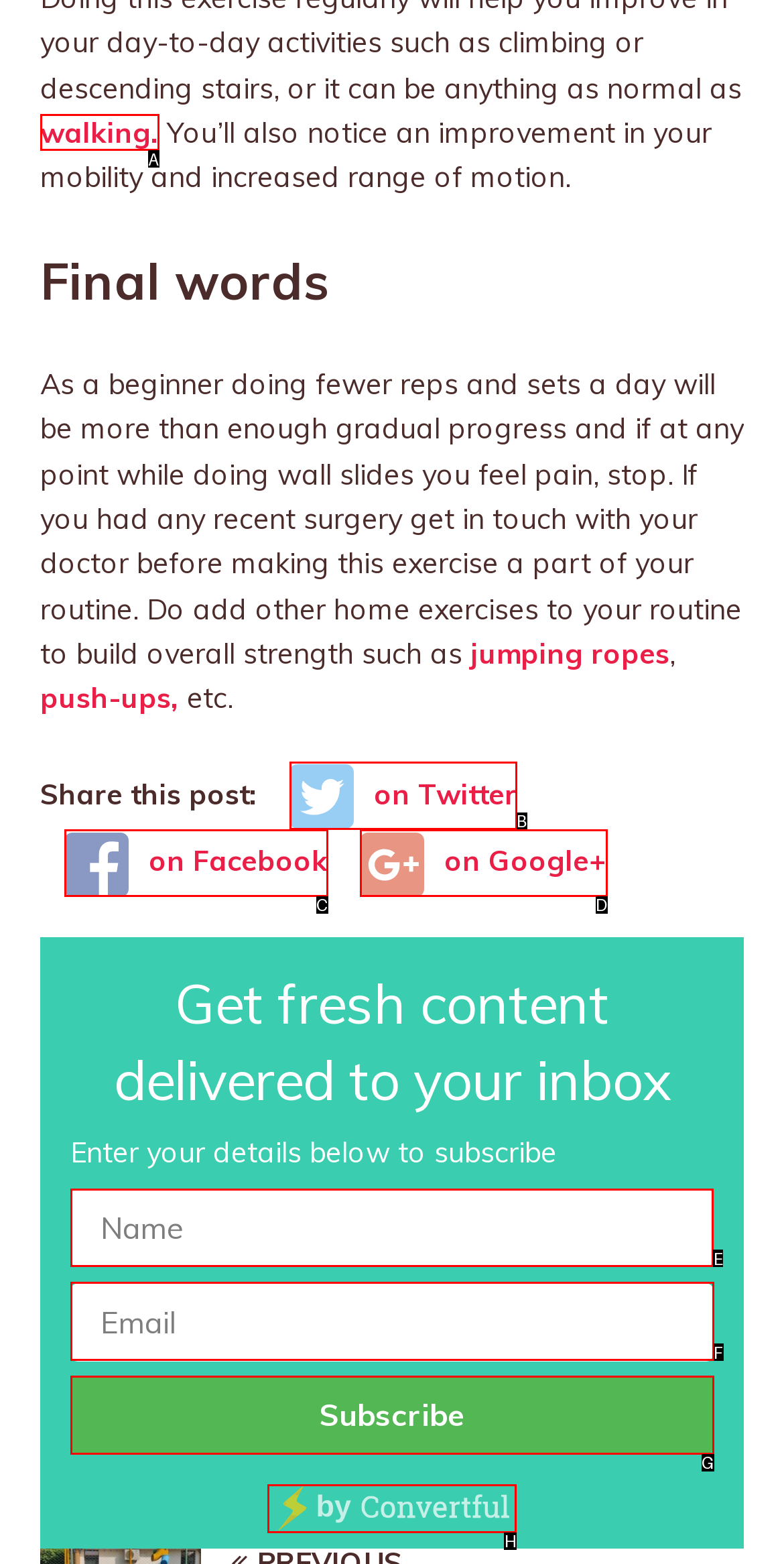Select the appropriate bounding box to fulfill the task: Enter your name in the textbox Respond with the corresponding letter from the choices provided.

E